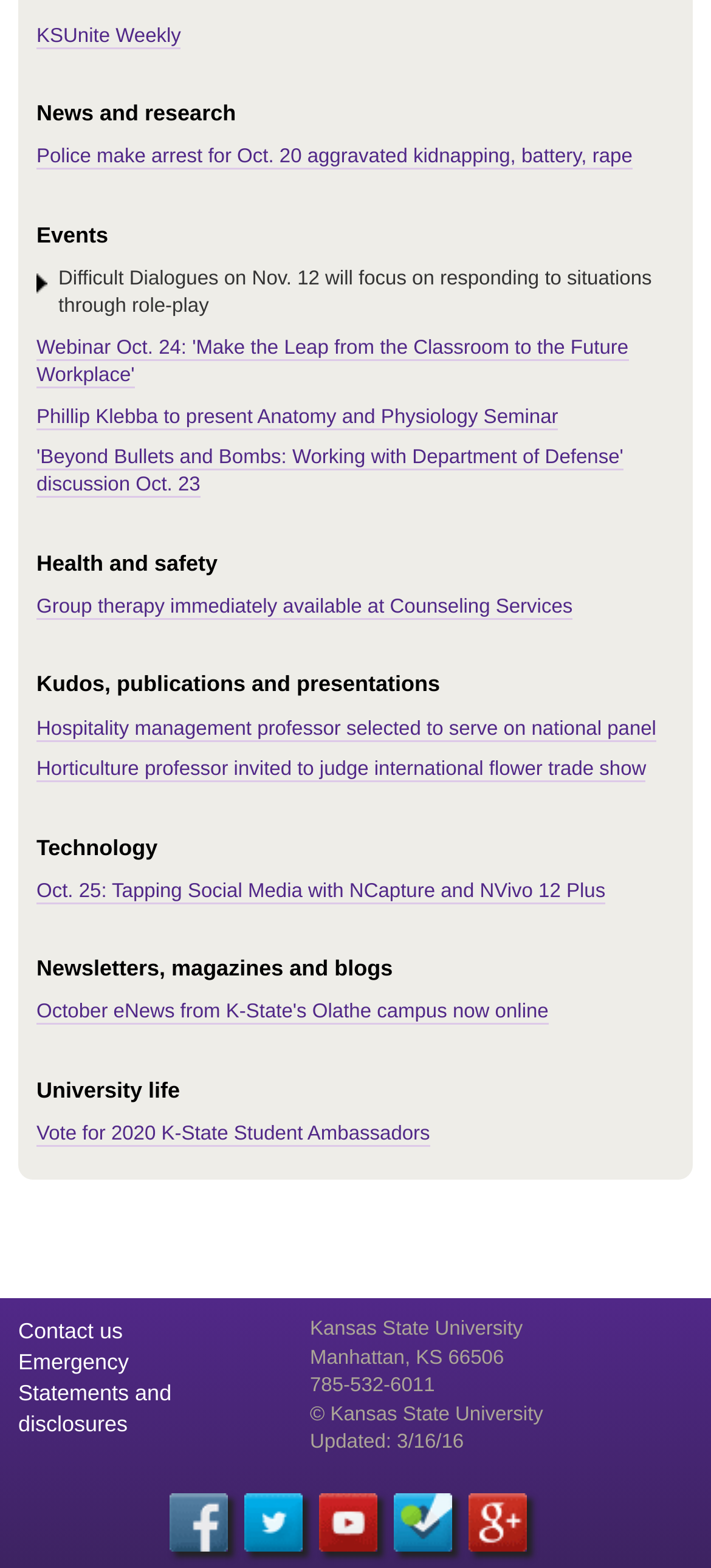Determine the bounding box coordinates of the clickable element necessary to fulfill the instruction: "Register for the Webinar on Oct. 24". Provide the coordinates as four float numbers within the 0 to 1 range, i.e., [left, top, right, bottom].

[0.051, 0.215, 0.884, 0.248]